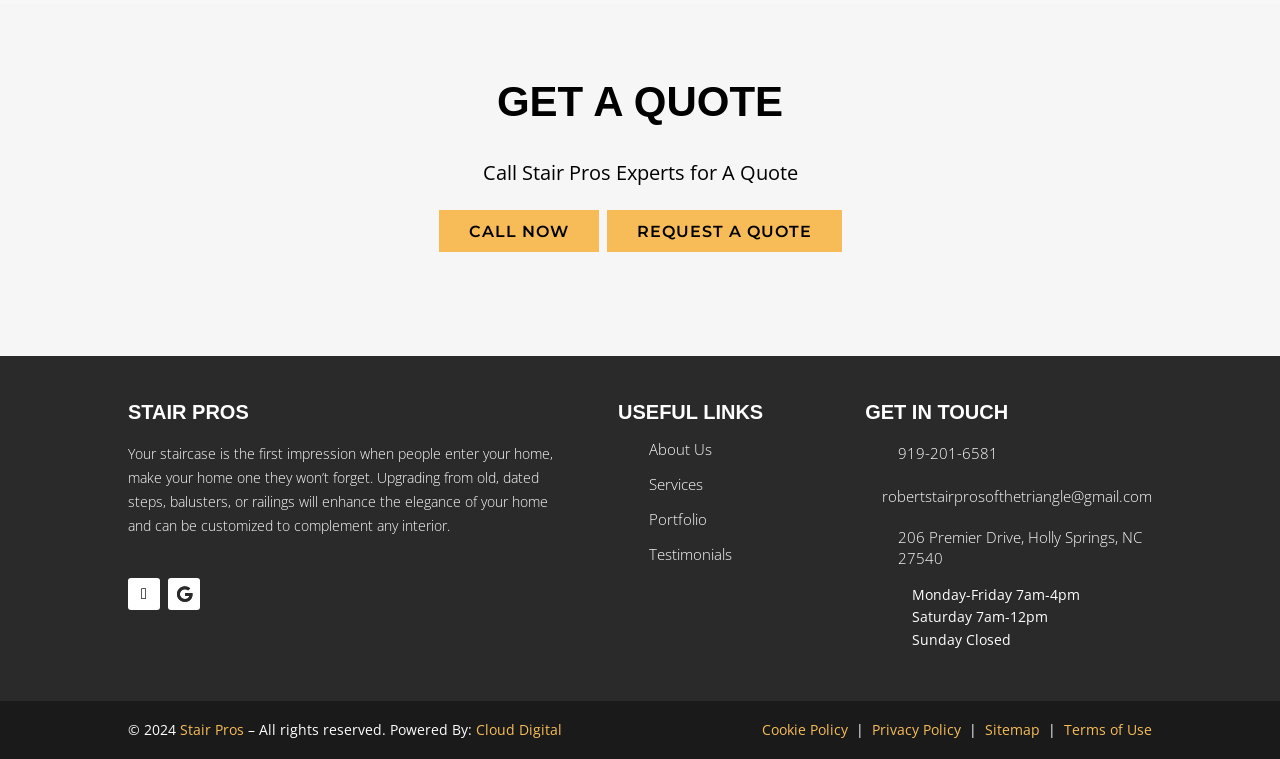Give a one-word or short-phrase answer to the following question: 
What are the business hours?

Monday-Friday 7am-4pm, Saturday 7am-12pm, Sunday Closed